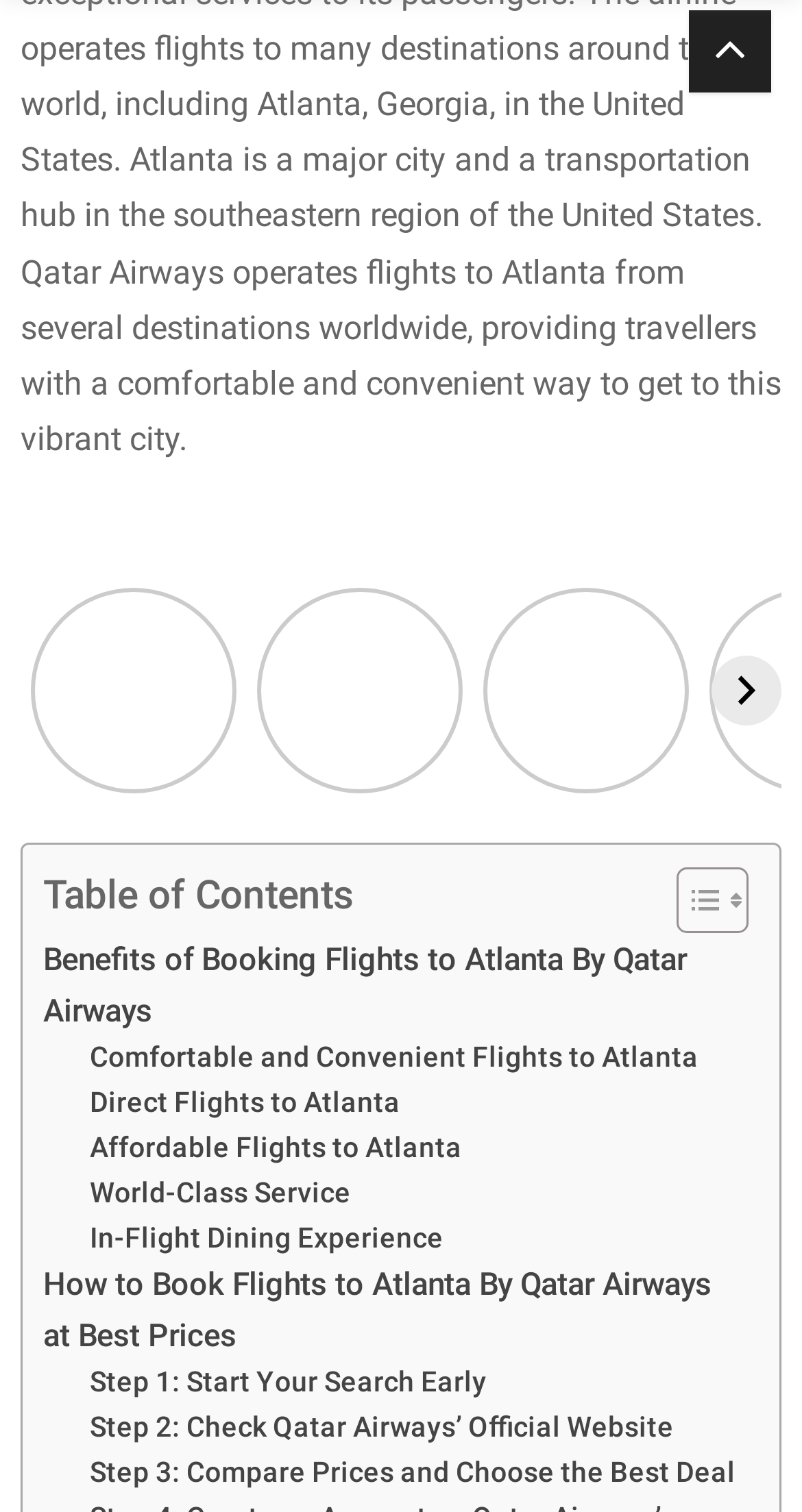Highlight the bounding box coordinates of the region I should click on to meet the following instruction: "Click on 'Your guide to Europe’s other beer festivals'".

[0.038, 0.389, 0.295, 0.525]